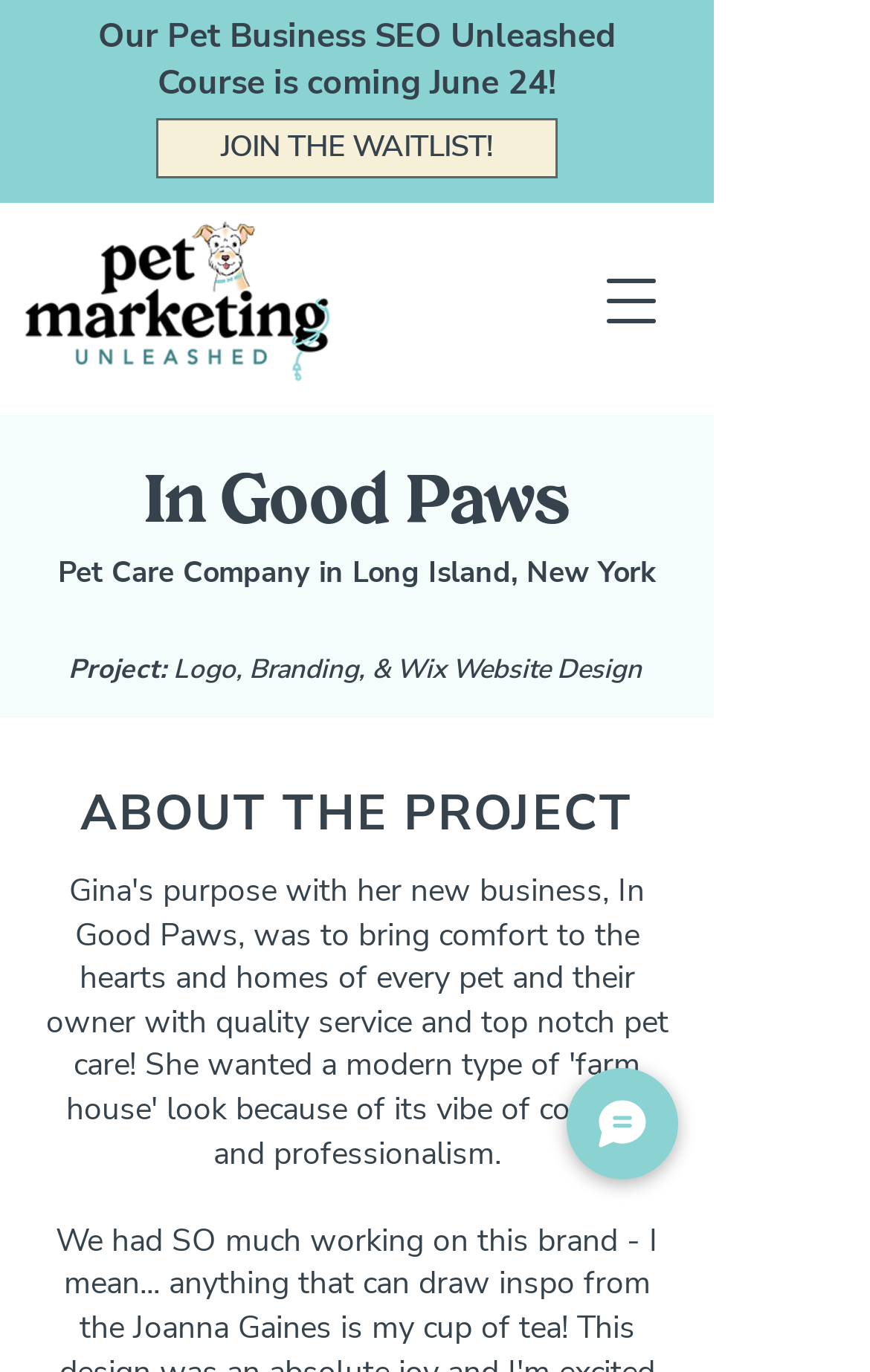What is the location of the pet care business?
Using the image, respond with a single word or phrase.

Long Island, New York